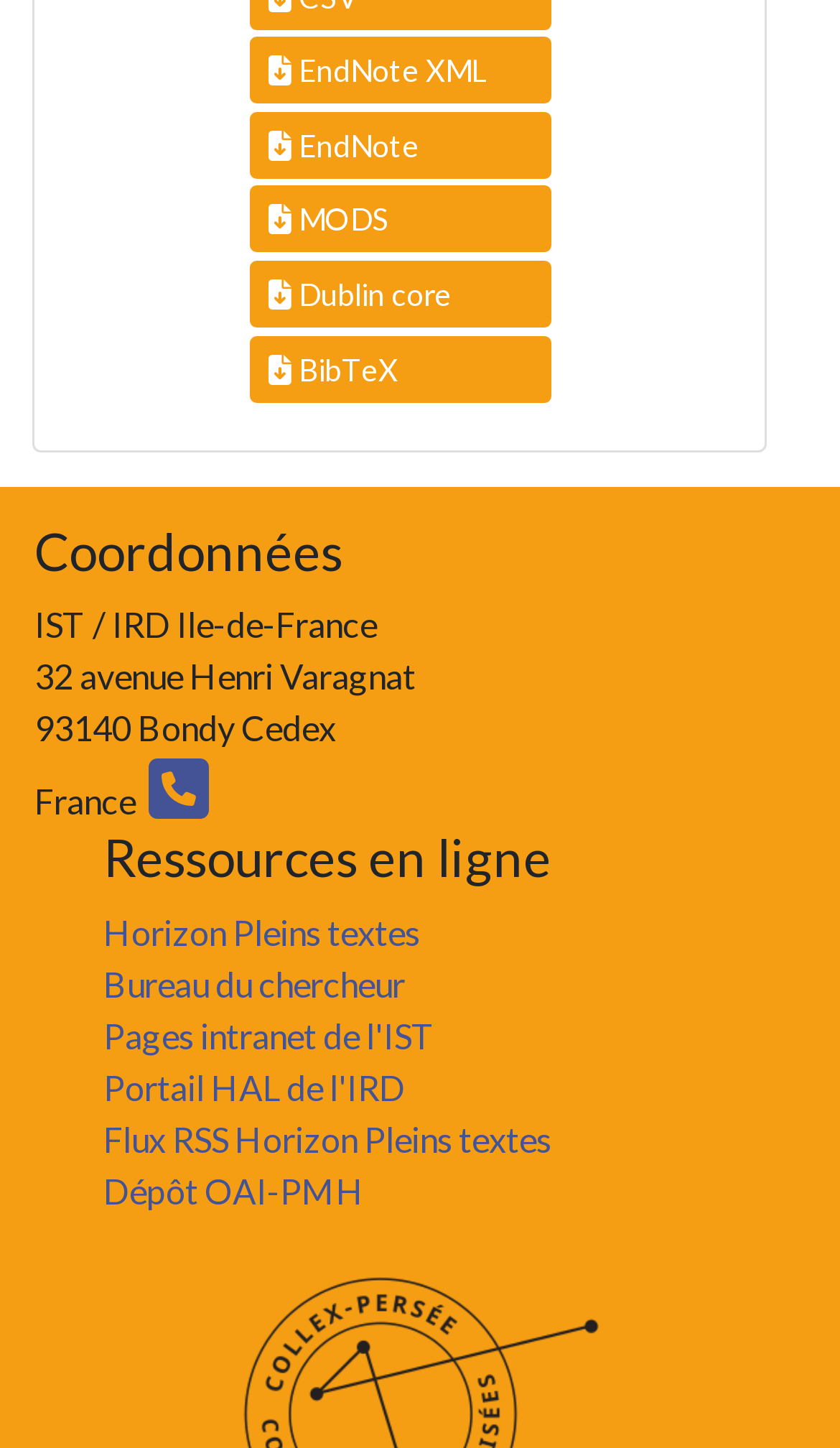Locate the bounding box coordinates of the element I should click to achieve the following instruction: "View Coordonnées".

[0.041, 0.359, 0.959, 0.402]